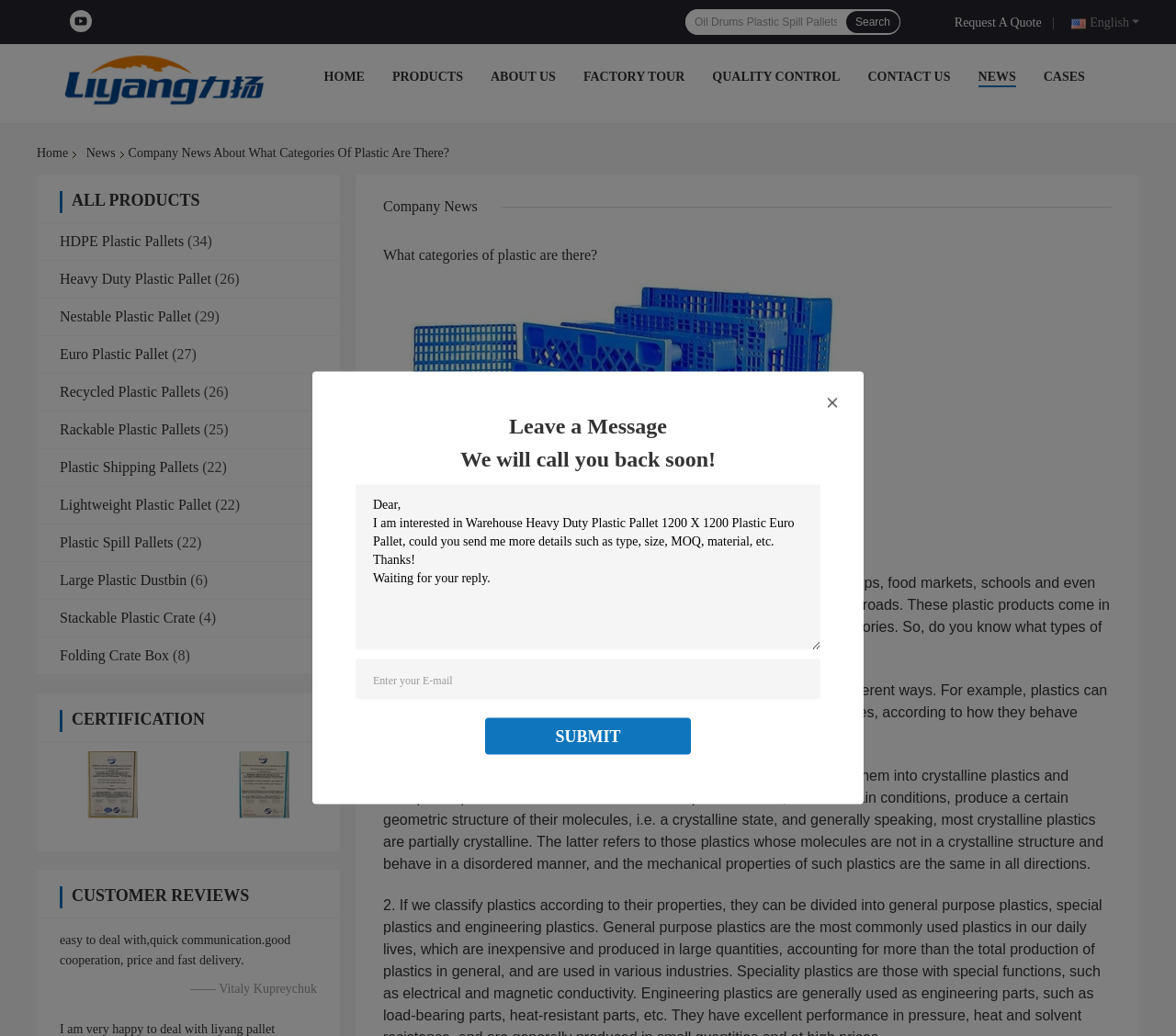What is the main heading of this webpage? Please extract and provide it.

Company News About What Categories Of Plastic Are There?